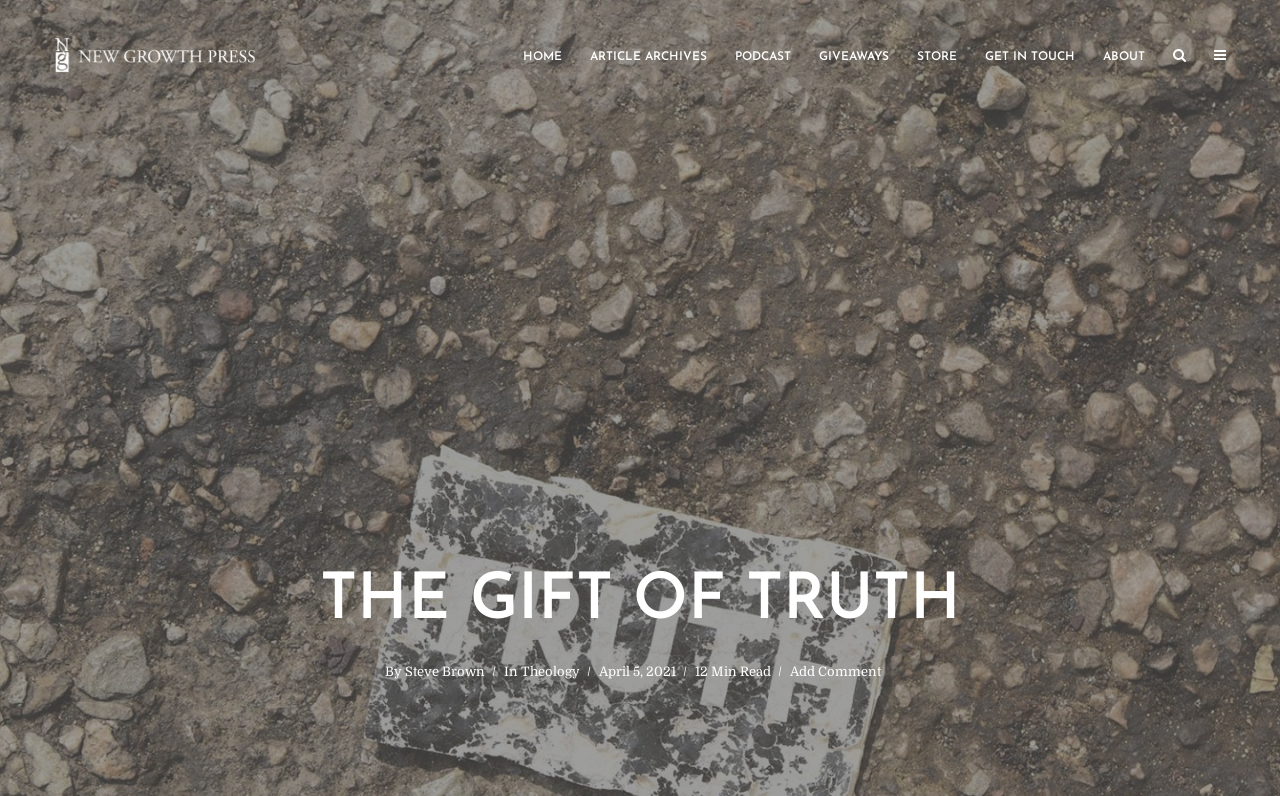Please identify the bounding box coordinates of the area that needs to be clicked to fulfill the following instruction: "add a comment."

[0.617, 0.835, 0.688, 0.858]